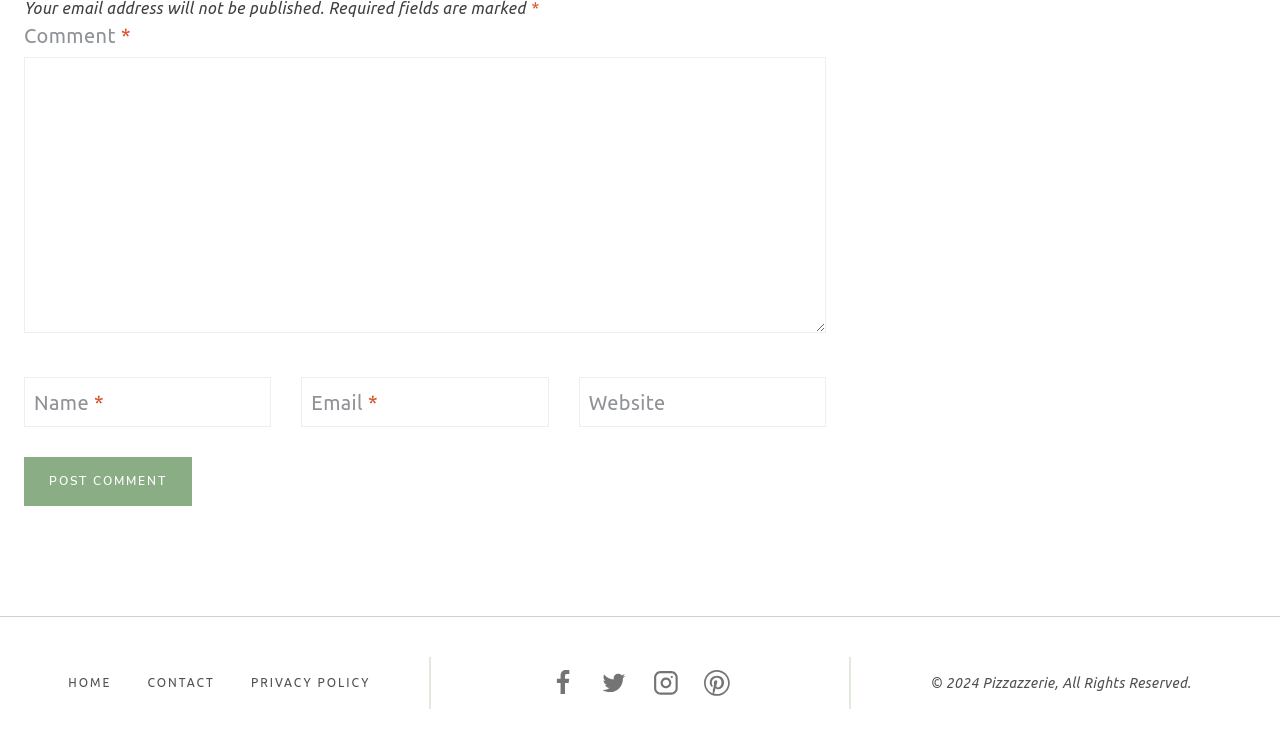Determine the bounding box coordinates for the UI element with the following description: "Twitter". The coordinates should be four float numbers between 0 and 1, represented as [left, top, right, bottom].

[0.46, 0.877, 0.5, 0.946]